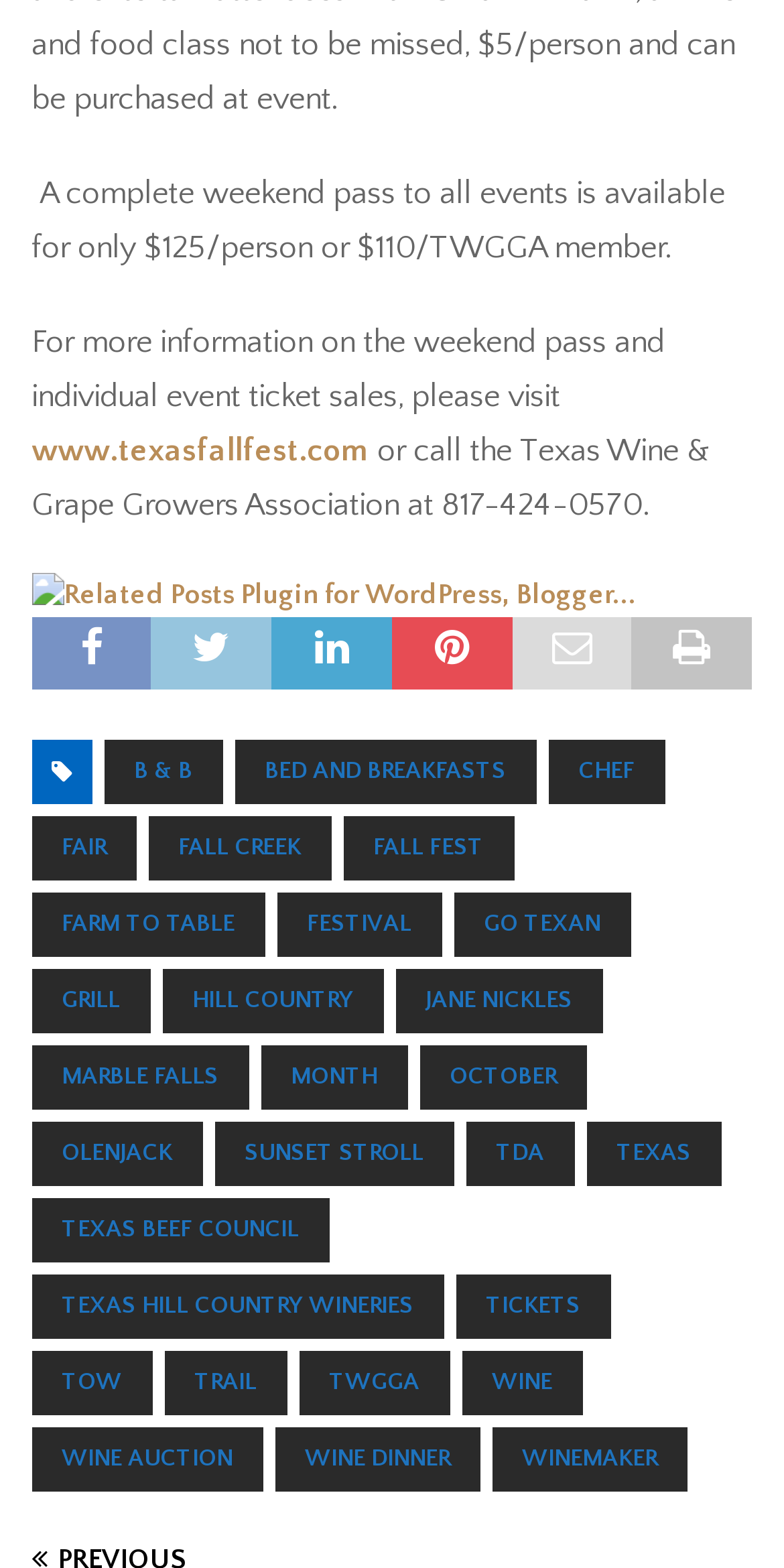Bounding box coordinates are given in the format (top-left x, top-left y, bottom-right x, bottom-right y). All values should be floating point numbers between 0 and 1. Provide the bounding box coordinate for the UI element described as: Fall Fest

[0.437, 0.52, 0.655, 0.561]